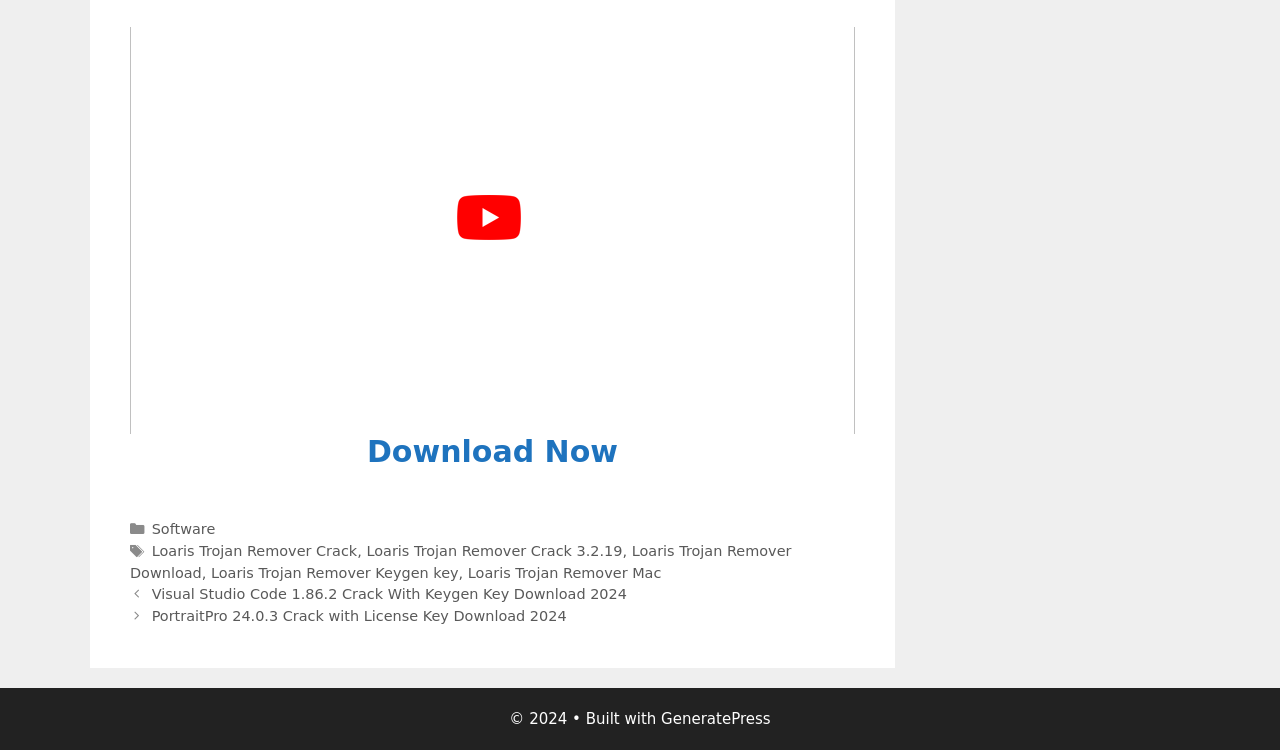What is the name of the software being discussed?
Using the picture, provide a one-word or short phrase answer.

Loaris Trojan Remover